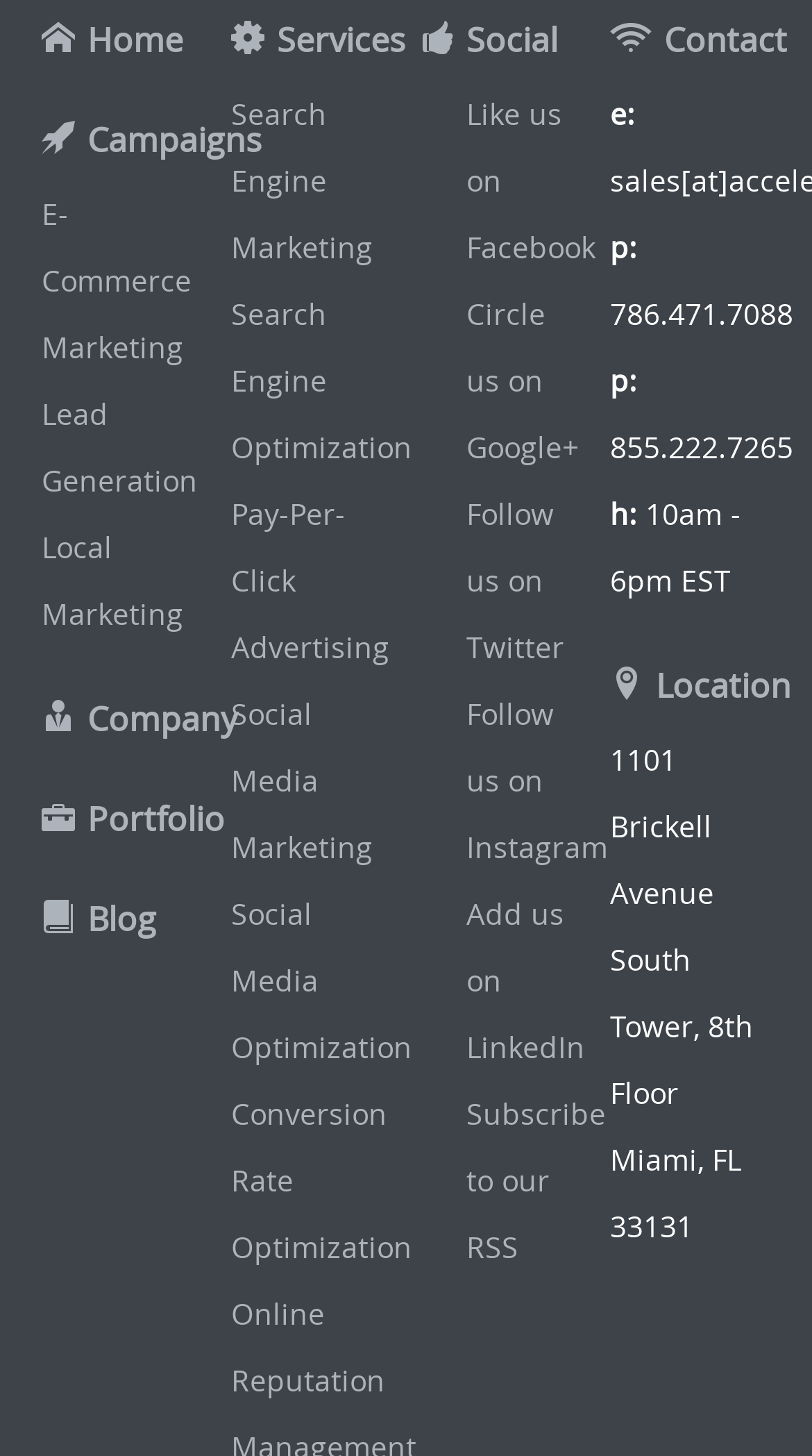What is the company's email address?
Please ensure your answer to the question is detailed and covers all necessary aspects.

I found the company's email address in the 'Contact' section, which is prefixed with 'e:', but the full email address is not provided.